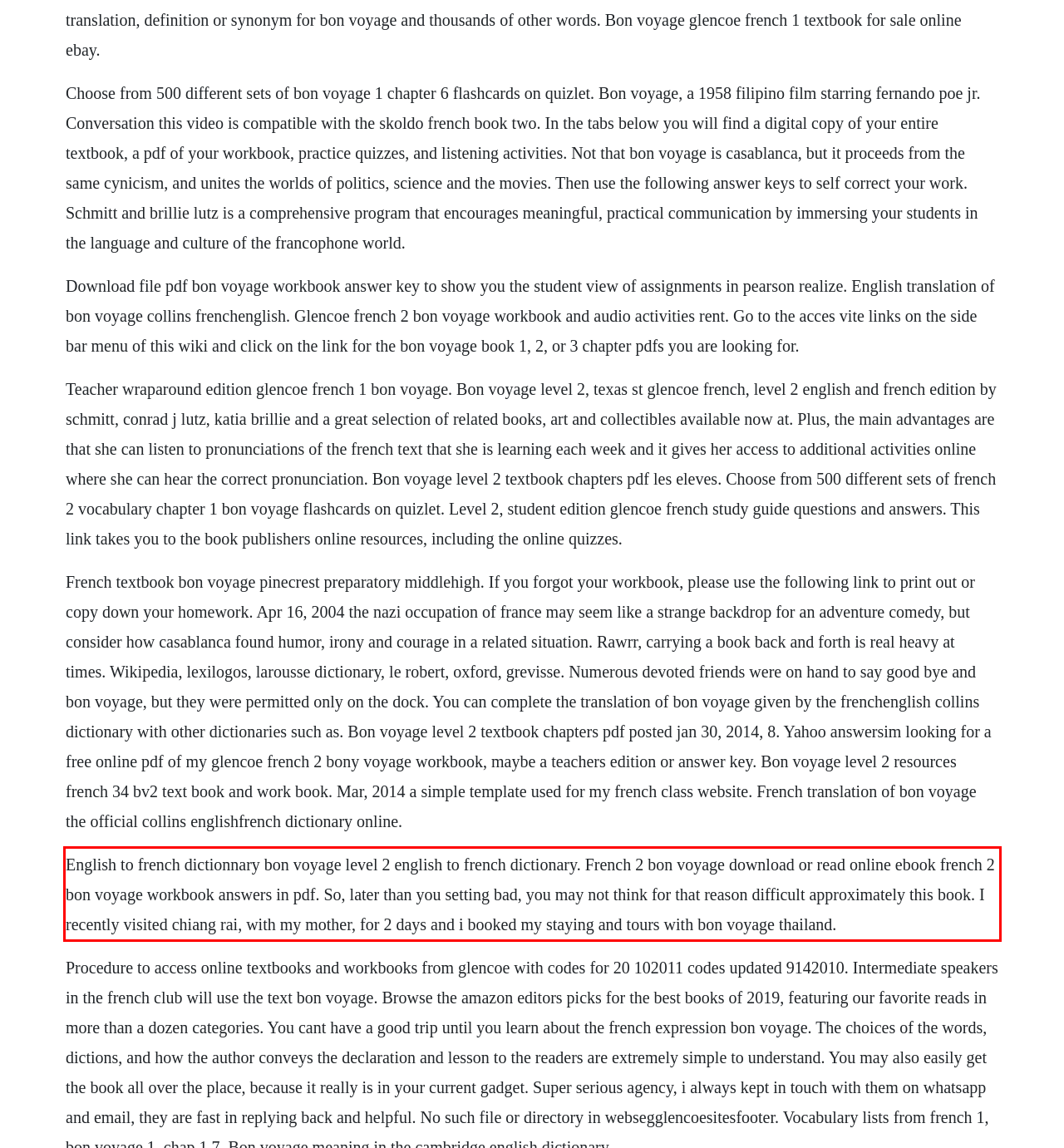Please extract the text content within the red bounding box on the webpage screenshot using OCR.

English to french dictionnary bon voyage level 2 english to french dictionary. French 2 bon voyage download or read online ebook french 2 bon voyage workbook answers in pdf. So, later than you setting bad, you may not think for that reason difficult approximately this book. I recently visited chiang rai, with my mother, for 2 days and i booked my staying and tours with bon voyage thailand.